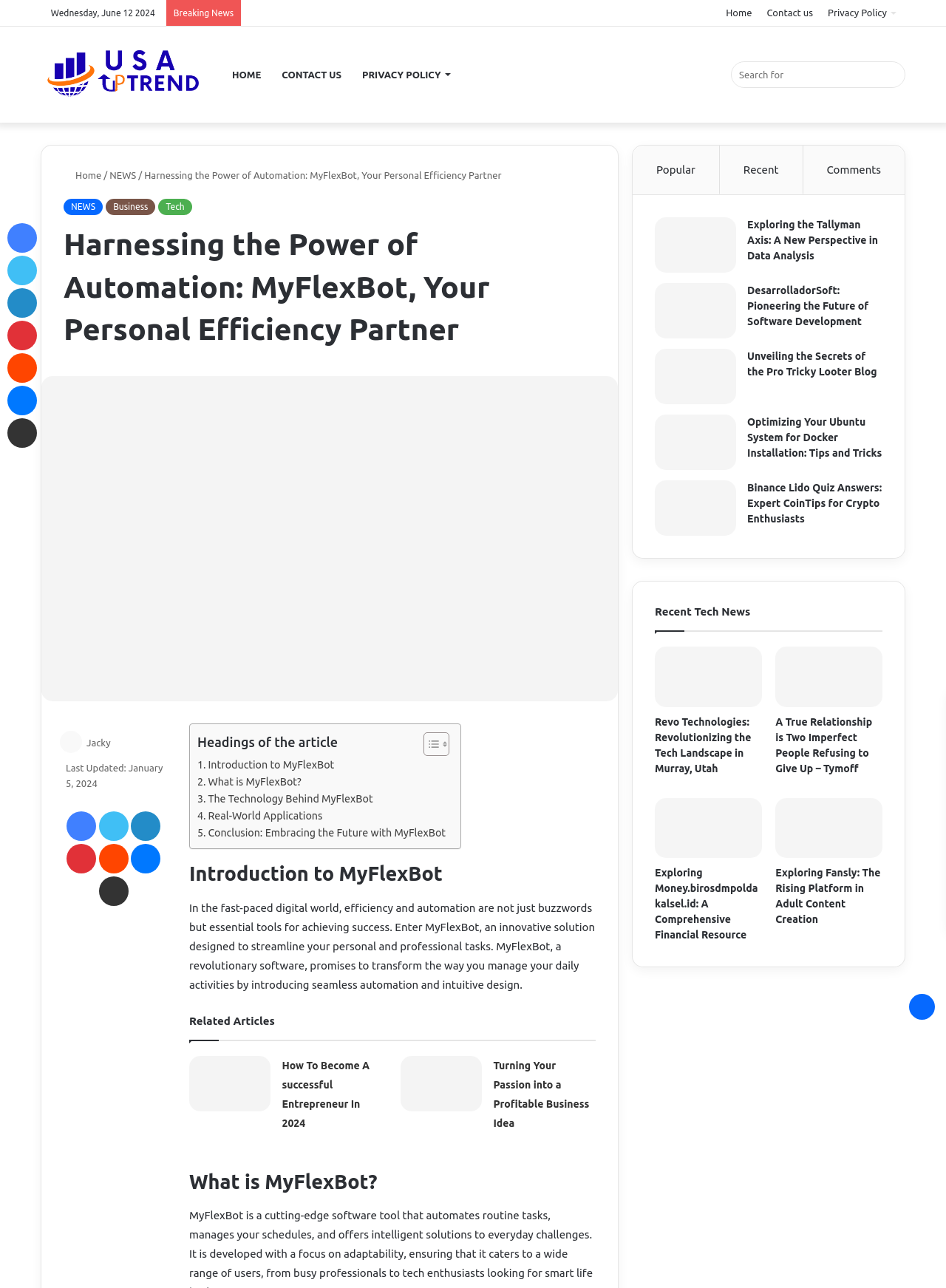Determine the bounding box coordinates of the clickable region to execute the instruction: "Search for". The coordinates should be four float numbers between 0 and 1, denoted as [left, top, right, bottom].

[0.773, 0.048, 0.957, 0.068]